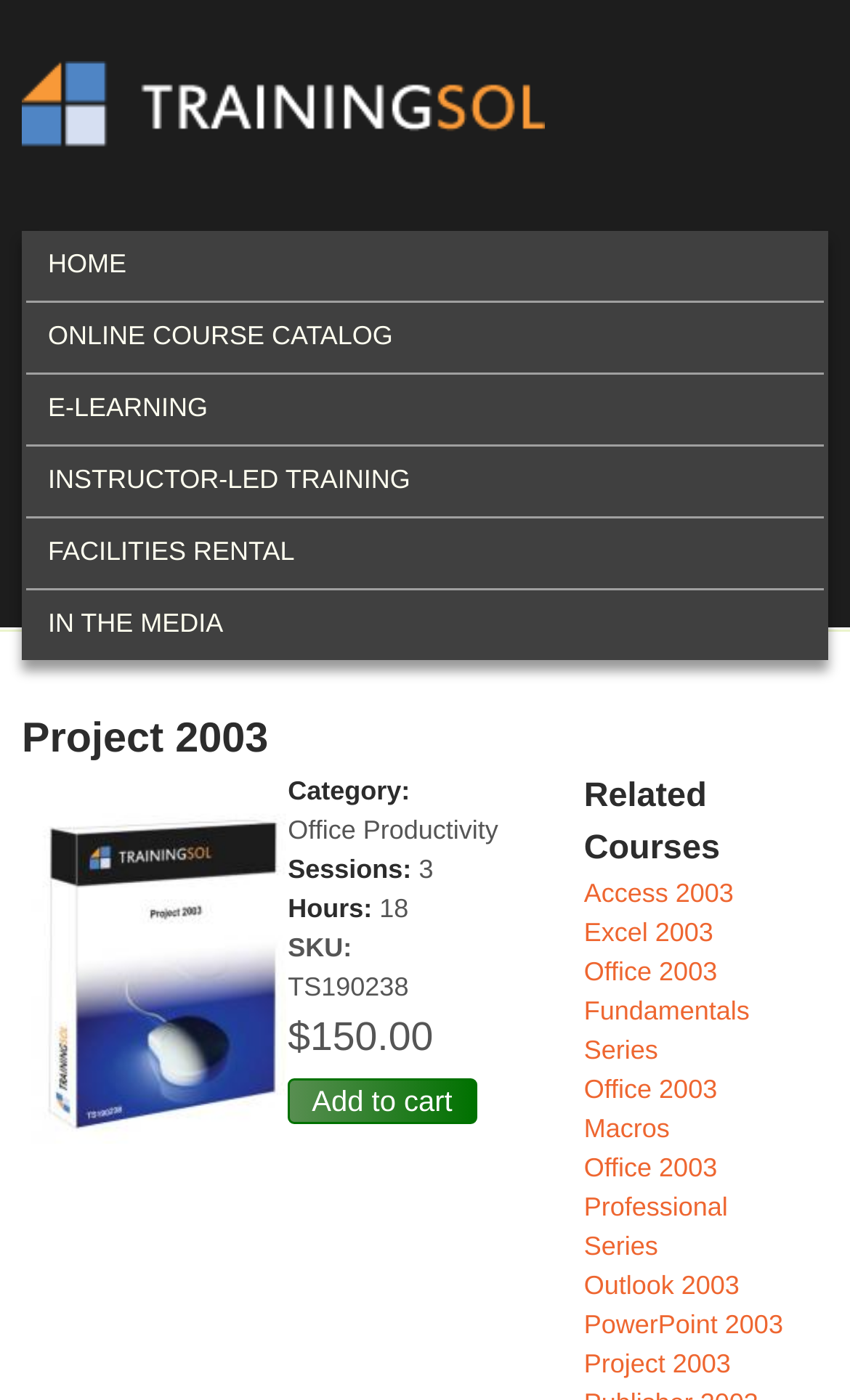What is the category of this course?
Using the image, provide a concise answer in one word or a short phrase.

Office Productivity